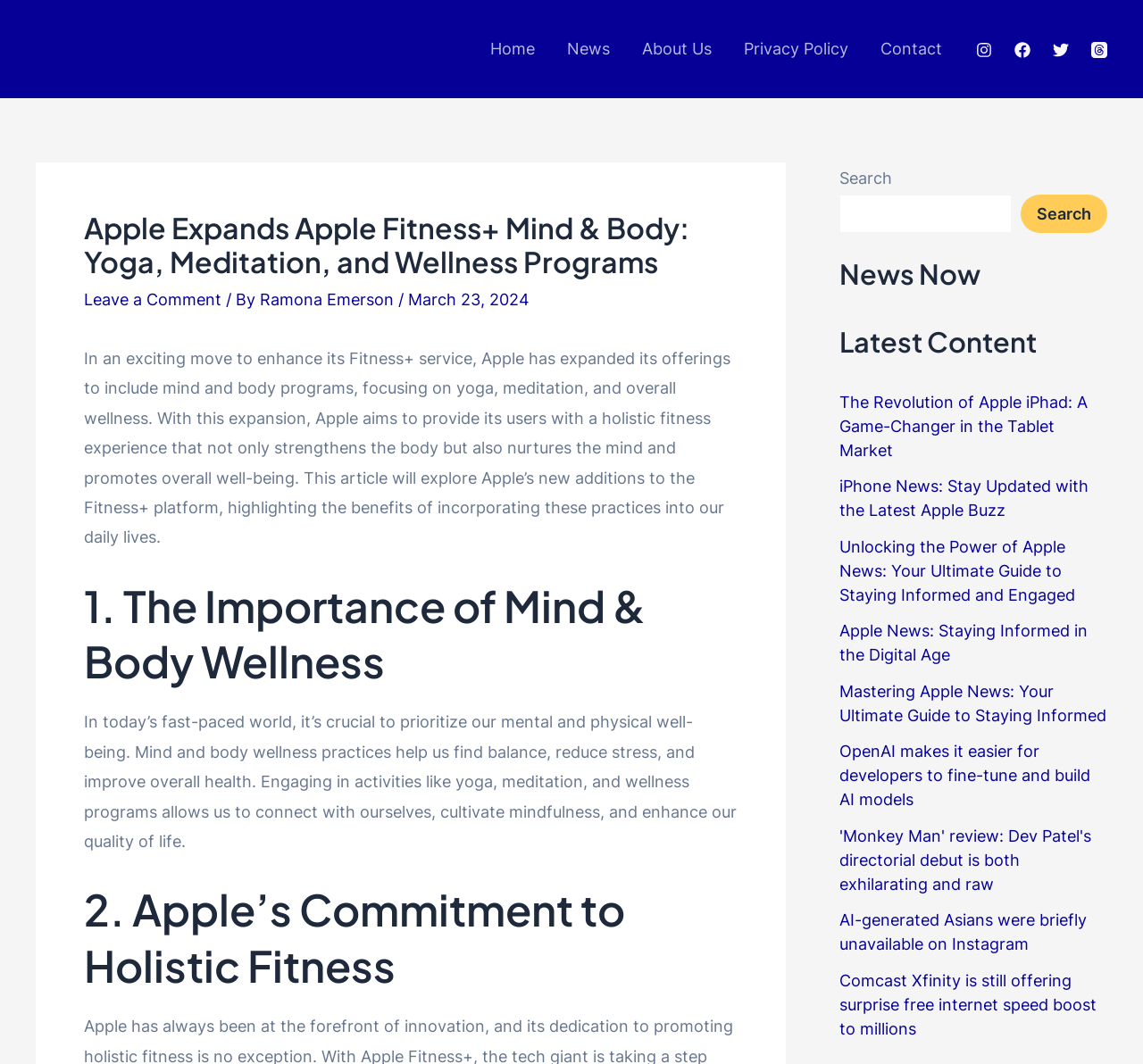Describe the entire webpage, focusing on both content and design.

This webpage is about Apple's expansion of its Fitness+ service to include mind and body programs, focusing on yoga, meditation, and overall wellness. At the top of the page, there is a navigation bar with links to "Home", "News", "About Us", "Privacy Policy", and "Contact". To the right of the navigation bar, there are social media links to Instagram, Facebook, Twitter, and Threads, each accompanied by an image.

Below the navigation bar, there is a header section with a heading that reads "Apple Expands Apple Fitness+ Mind & Body: Yoga, Meditation, and Wellness Programs". This section also includes a link to "Leave a Comment", the author's name "Ramona Emerson", and the date "March 23, 2024".

The main content of the page is divided into sections, each with a heading. The first section provides an introduction to Apple's expansion of its Fitness+ service, explaining the benefits of incorporating mind and body wellness practices into daily life. The second section is titled "1. The Importance of Mind & Body Wellness" and discusses the importance of prioritizing mental and physical well-being in today's fast-paced world. The third section is titled "2. Apple’s Commitment to Holistic Fitness" and highlights Apple's commitment to providing a holistic fitness experience.

To the right of the main content, there are three complementary sections. The first section has a search bar with a button. The second section is titled "News Now" and appears to be a heading only. The third section is titled "Latest Content" and lists several news articles, including "The Revolution of Apple iPhad: A Game-Changer in the Tablet Market", "iPhone News: Stay Updated with the Latest Apple Buzz", and several others.